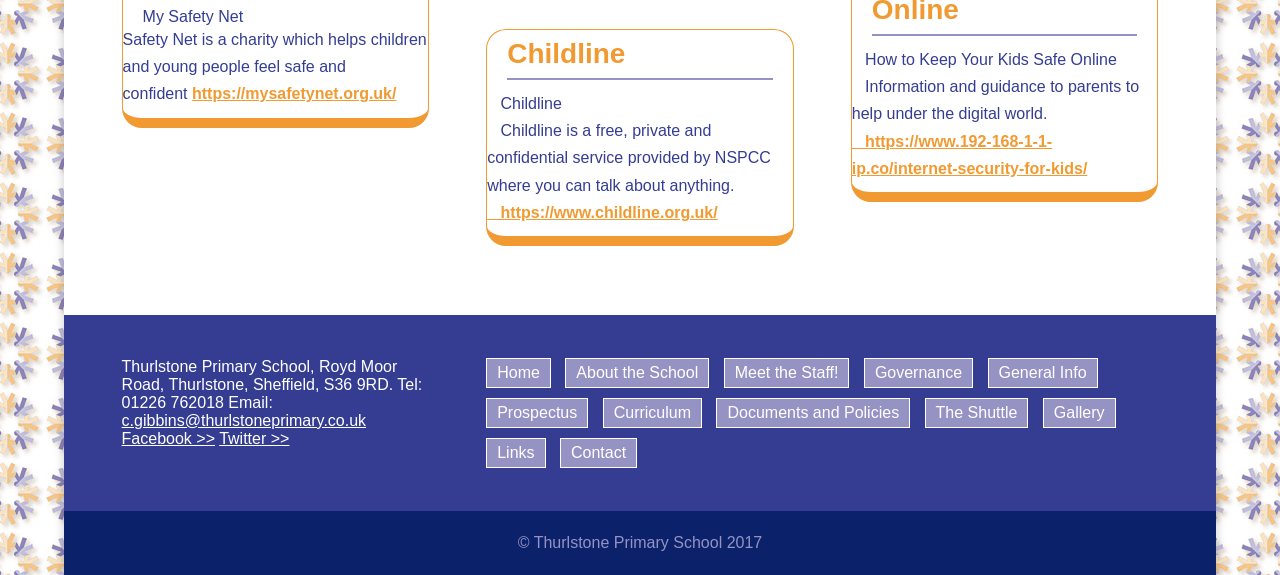Specify the bounding box coordinates for the region that must be clicked to perform the given instruction: "visit Safety Net website".

[0.15, 0.148, 0.31, 0.178]